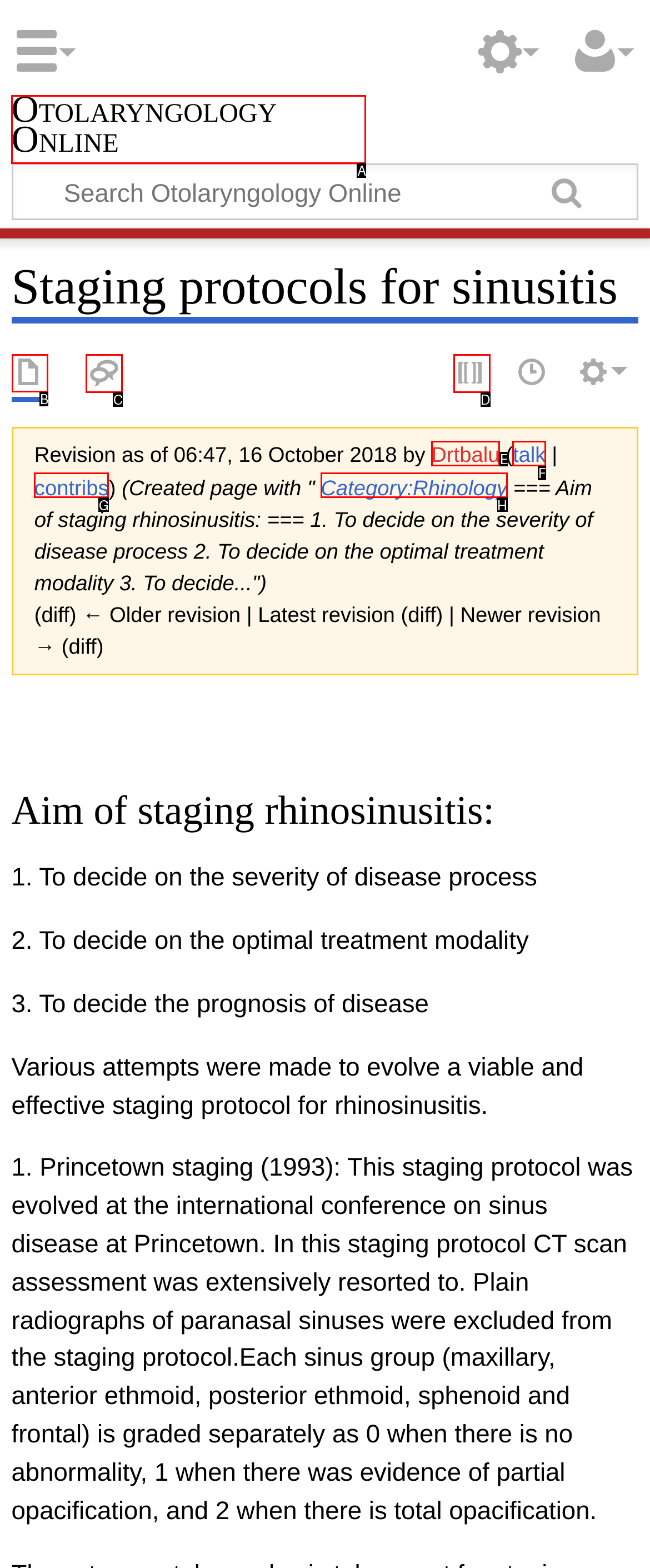Which HTML element should be clicked to perform the following task: Search for a namespace
Reply with the letter of the appropriate option.

B